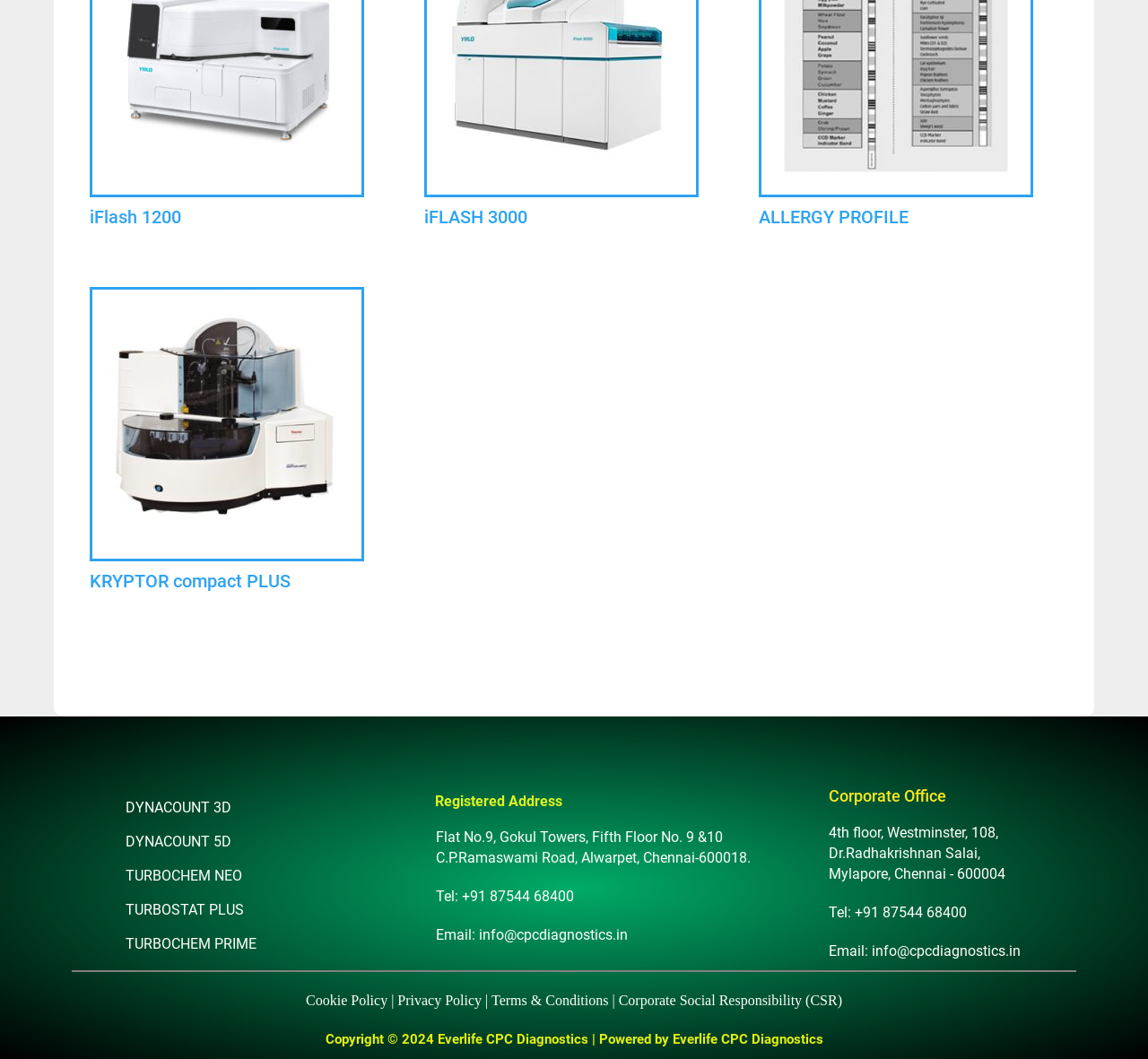What is the address of the registered office?
Provide a one-word or short-phrase answer based on the image.

Flat No.9, Gokul Towers, Fifth Floor No. 9 &10 C.P.Ramaswami Road, Alwarpet, Chennai-600018.